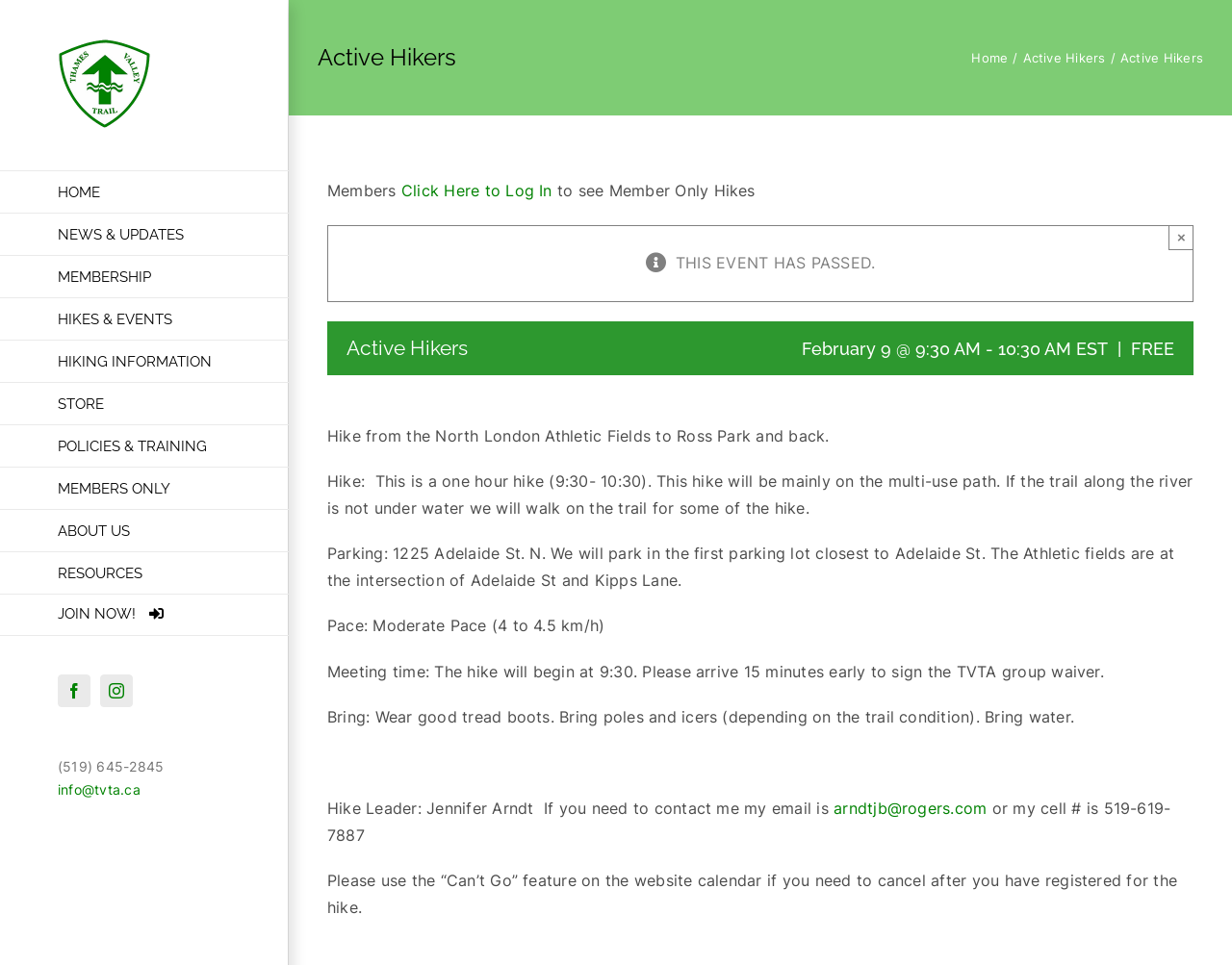Identify the bounding box coordinates of the region that needs to be clicked to carry out this instruction: "Click the 'HOME' link". Provide these coordinates as four float numbers ranging from 0 to 1, i.e., [left, top, right, bottom].

[0.0, 0.176, 0.234, 0.221]